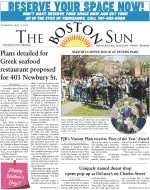Answer the question with a brief word or phrase:
What award is mentioned in the updates and accolades section?

PJC's Nation's Public Service of the Year